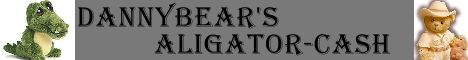Generate an in-depth description of the image you see.

The image showcases the branding for "Dannybear's Aligator-Cash." At the center, a playful cartoon alligator character, designed in vibrant green, captures attention with its friendly expression. Flanking the alligator are decorative elements, including a cowboy teddy bear on one side, which adds a charming touch, and artistic text reading "DANNYBEAR'S ALIGATOR-CASH" prominently displayed in a bold, stylized font. The overall design combines whimsical cartoon elements with inviting and playful typography, suggesting a fun and engaging theme likely aimed at a younger audience or those young at heart.